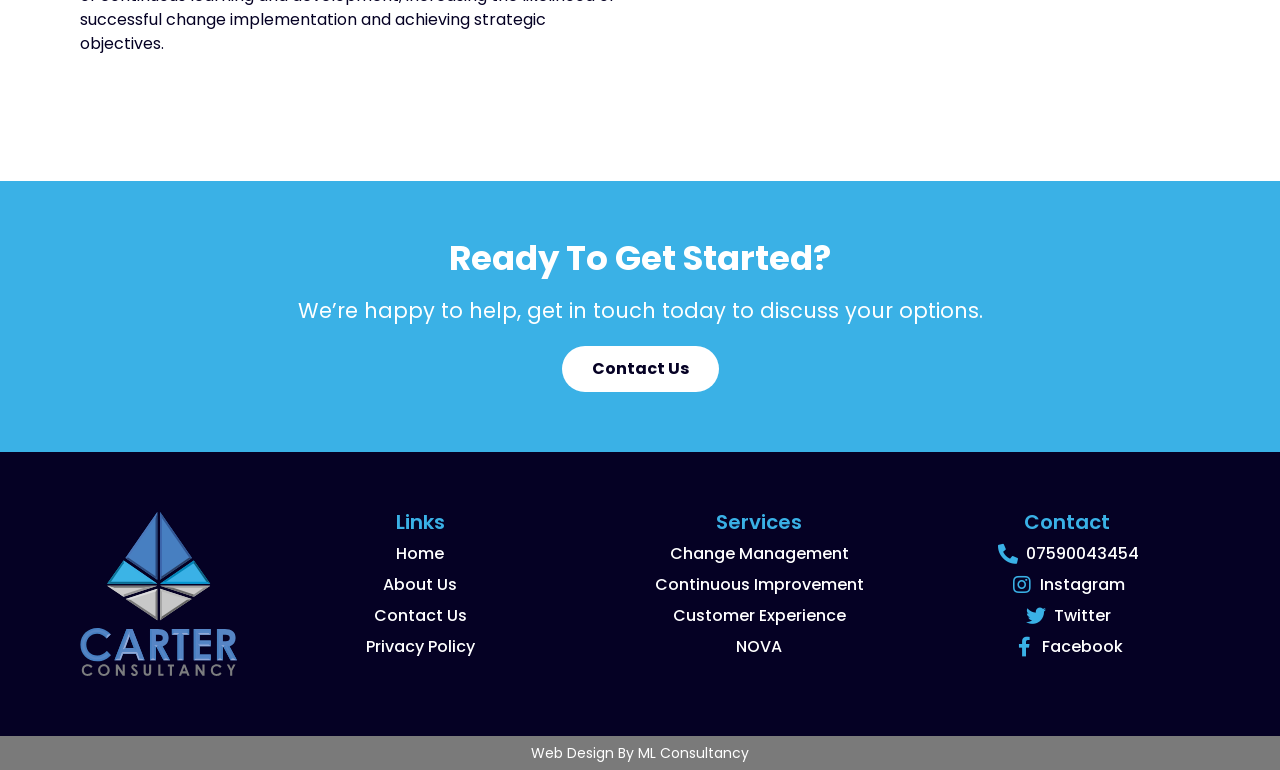Select the bounding box coordinates of the element I need to click to carry out the following instruction: "Visit 'Facebook' page".

[0.73, 0.825, 0.937, 0.856]